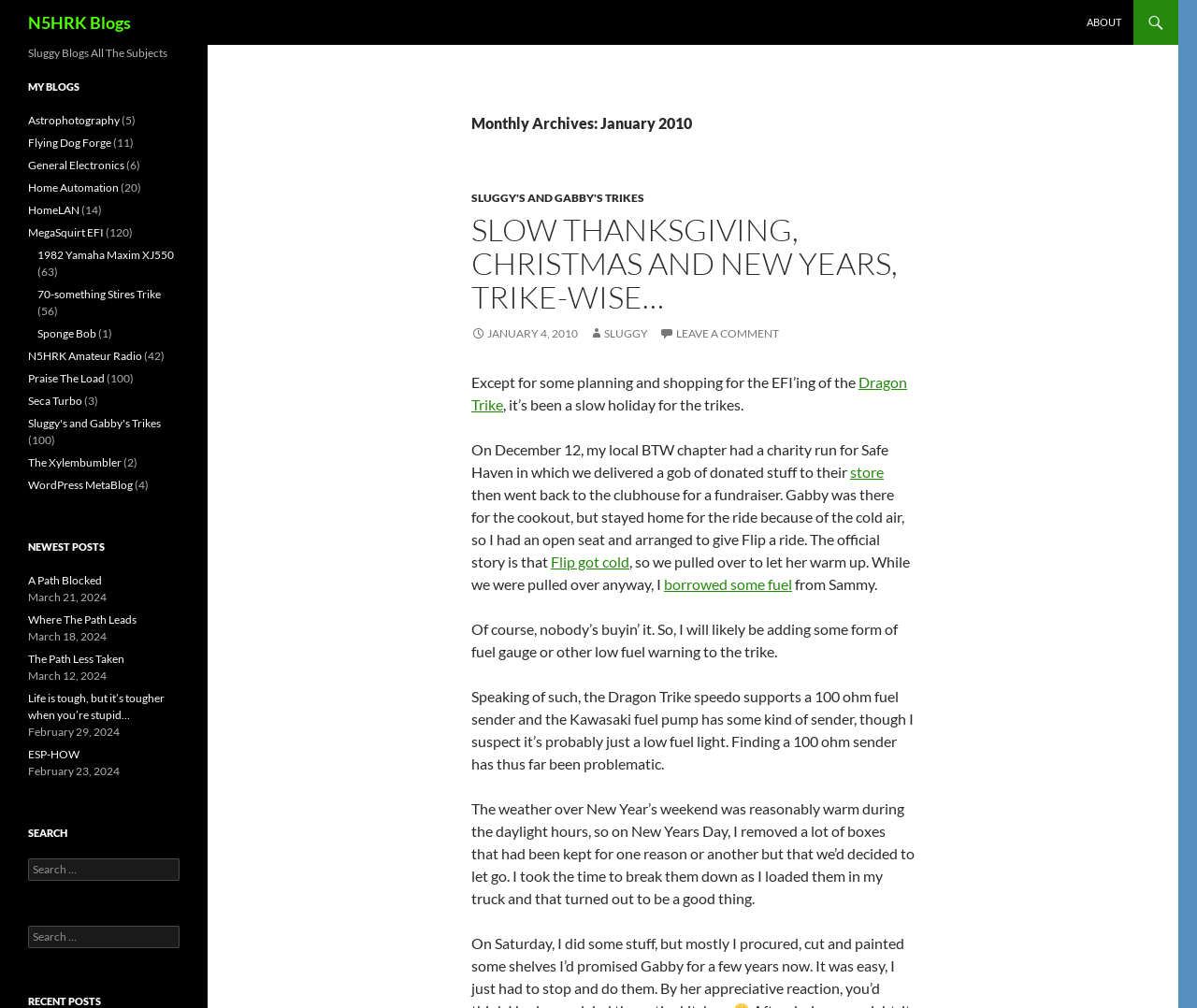Determine the bounding box coordinates of the UI element described below. Use the format (top-left x, top-left y, bottom-right x, bottom-right y) with floating point numbers between 0 and 1: HomeLAN

[0.023, 0.201, 0.066, 0.215]